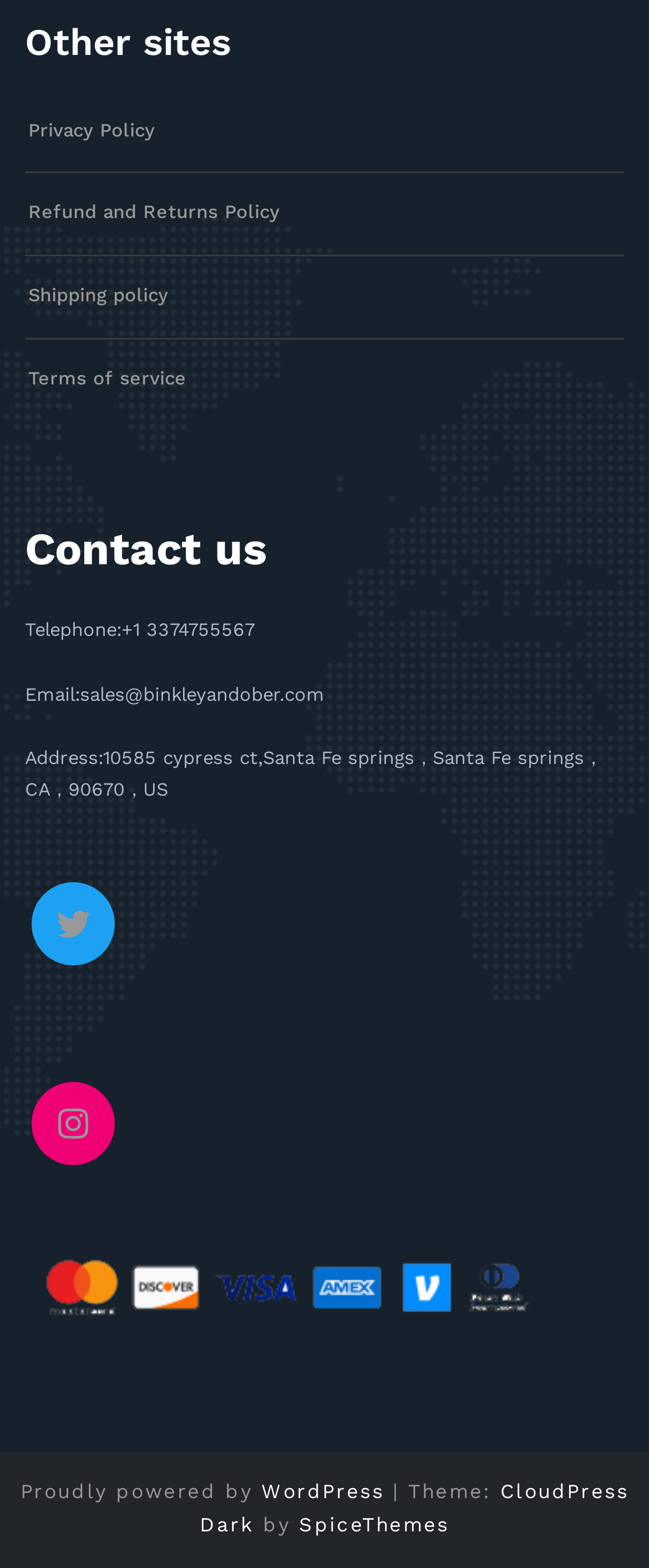Identify the bounding box for the UI element that is described as follows: "Refund and Returns Policy".

[0.044, 0.129, 0.431, 0.143]